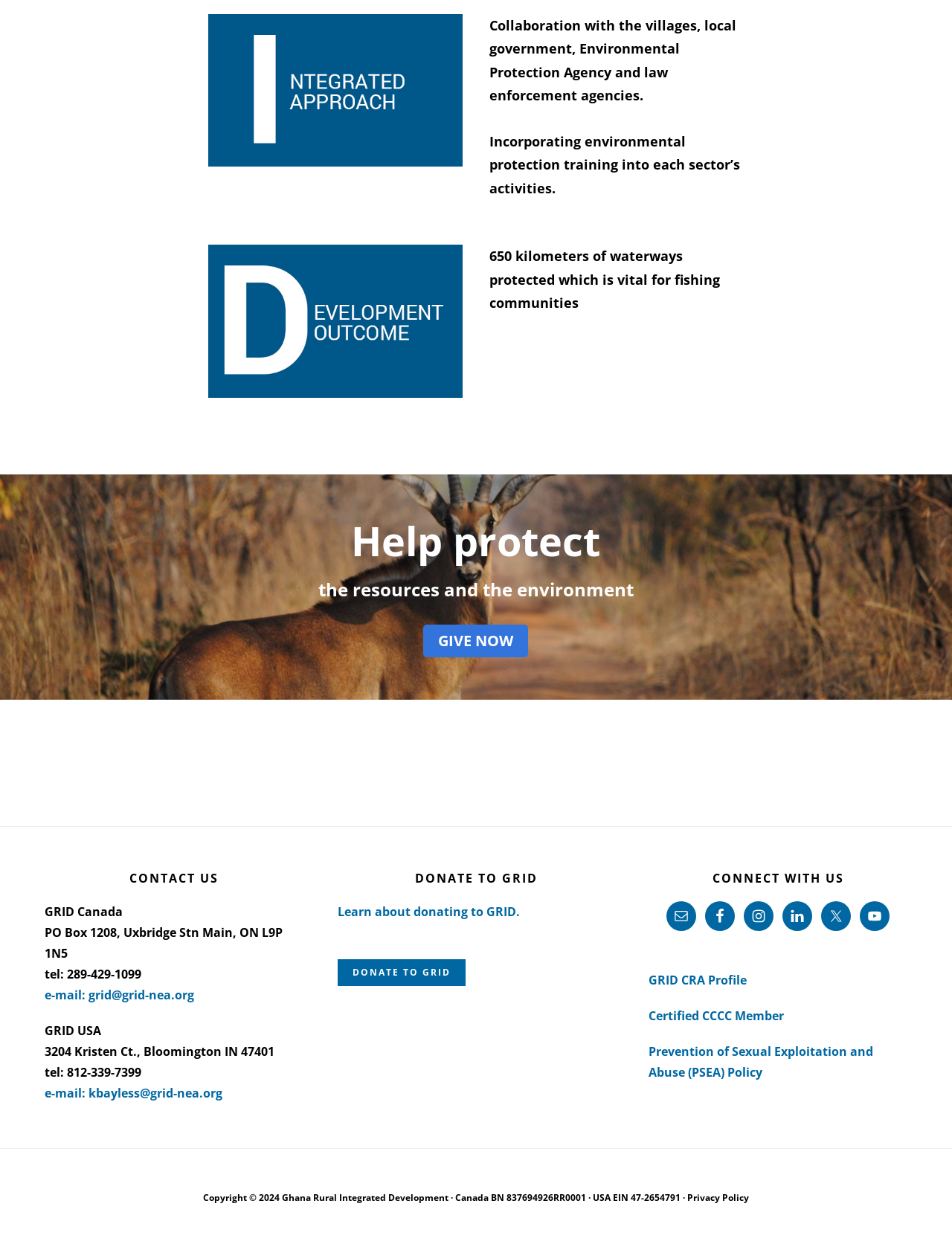What is the address of GRID USA?
Look at the image and answer the question using a single word or phrase.

3204 Kristen Ct., Bloomington IN 47401